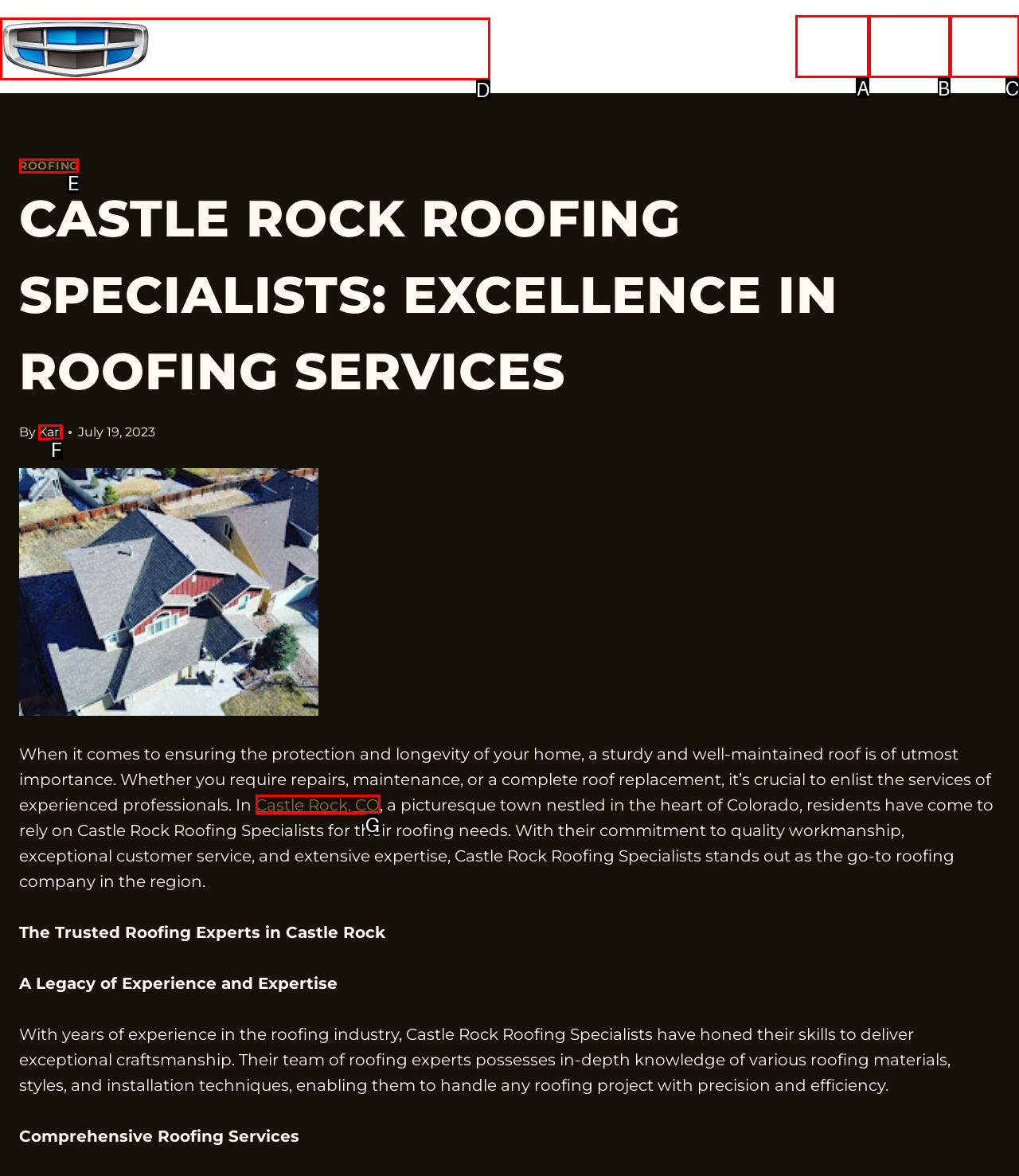Which UI element matches this description: Xtream Auto Shop?
Reply with the letter of the correct option directly.

D